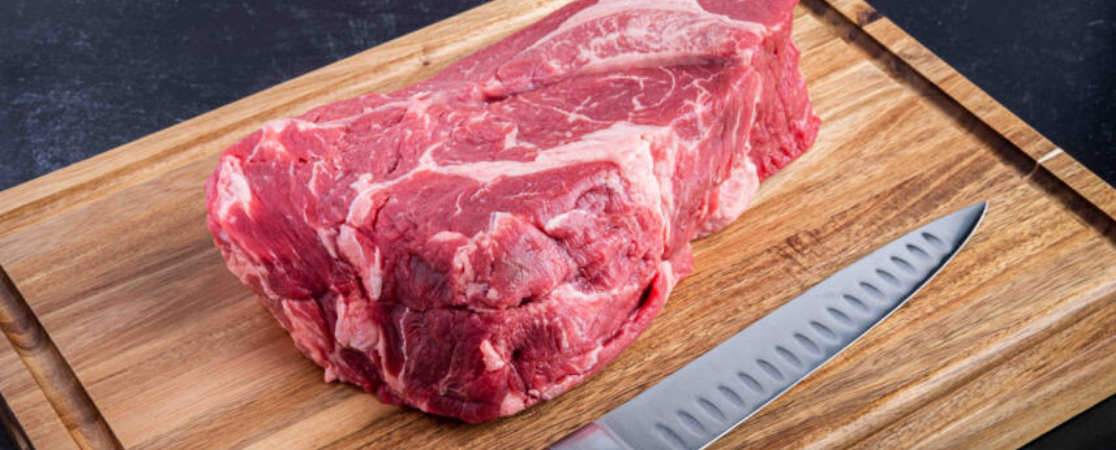Compose a detailed narrative for the image.

The image showcases a fresh Beef Chuck Roast, displayed on a wooden cutting board. The cut of meat is a rich maroon color, characteristic of high-quality beef, with prominent marbling that suggests tenderness and flavor. A sharp, silver kitchen knife rests at the edge of the board, ready for preparation. The rustic backdrop and the clean presentation highlight the roast's premium quality, making it ideal for roasting or slow-cooking methods. This product is offered by BlackboxMeats, which specializes in fresh meat delivery in Southern California. Ideal for families or gatherings, this chuck roast promises a delicious meal experience.